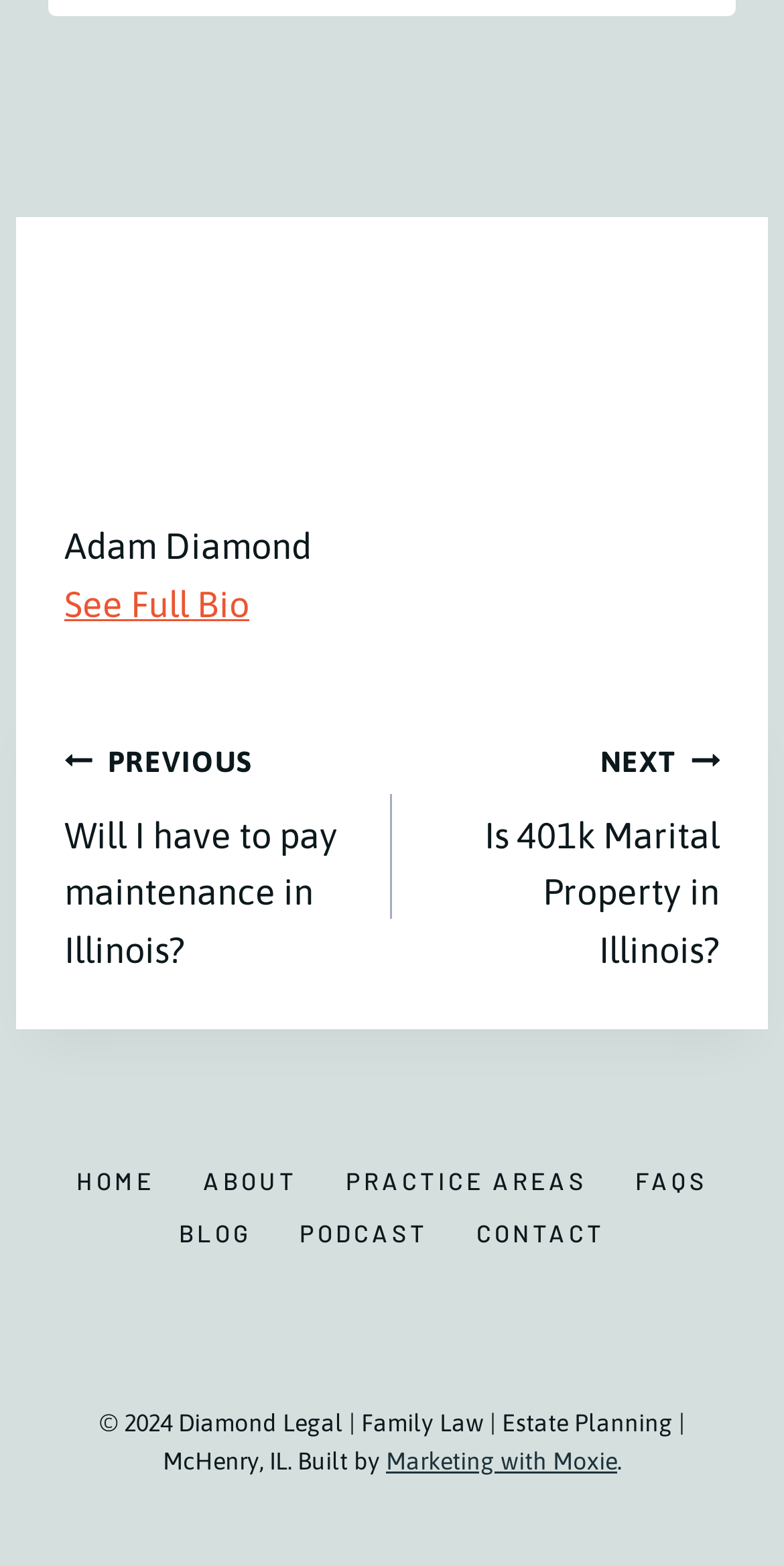Provide a brief response in the form of a single word or phrase:
What is the copyright year?

2024